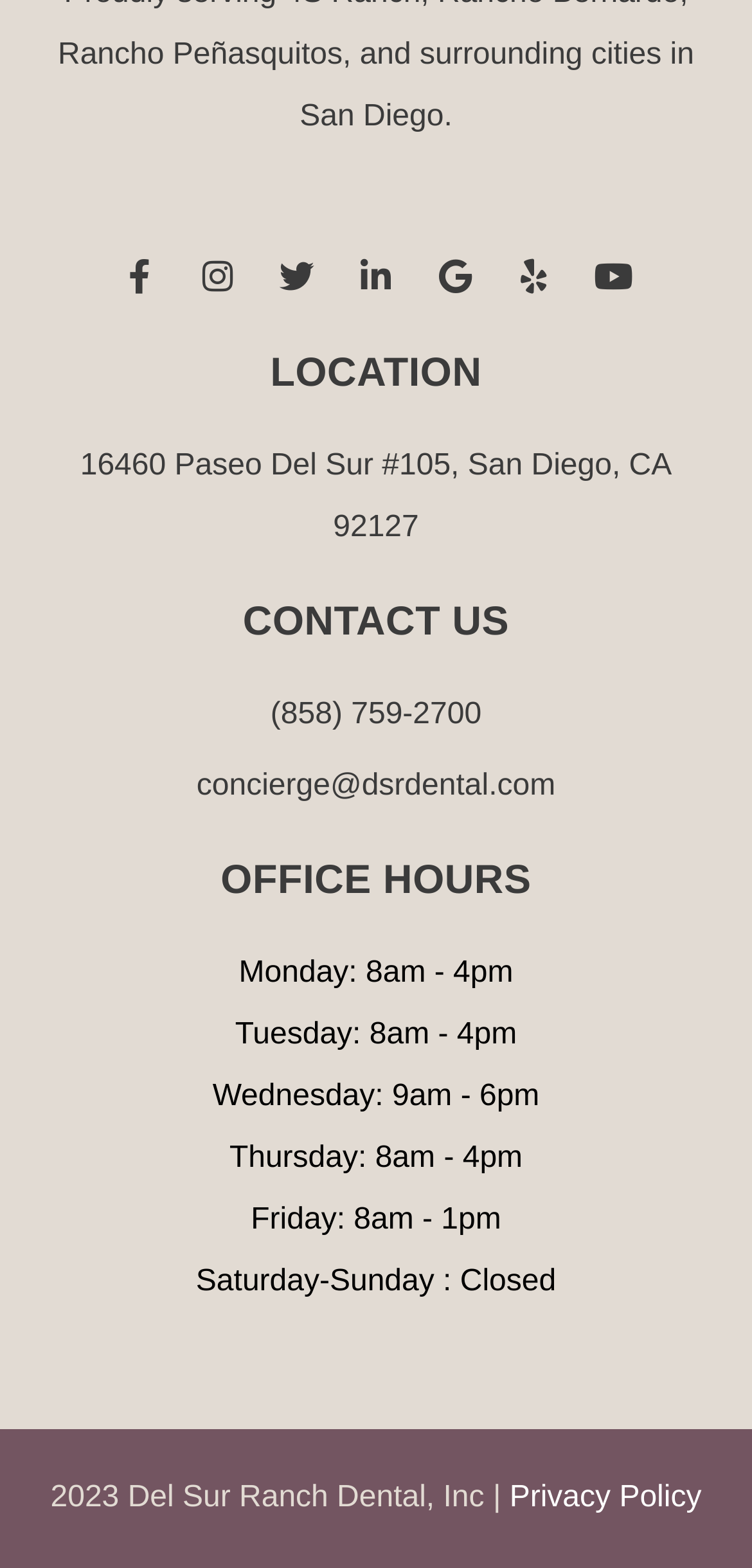What are the office hours on Wednesday? Refer to the image and provide a one-word or short phrase answer.

9am - 6pm